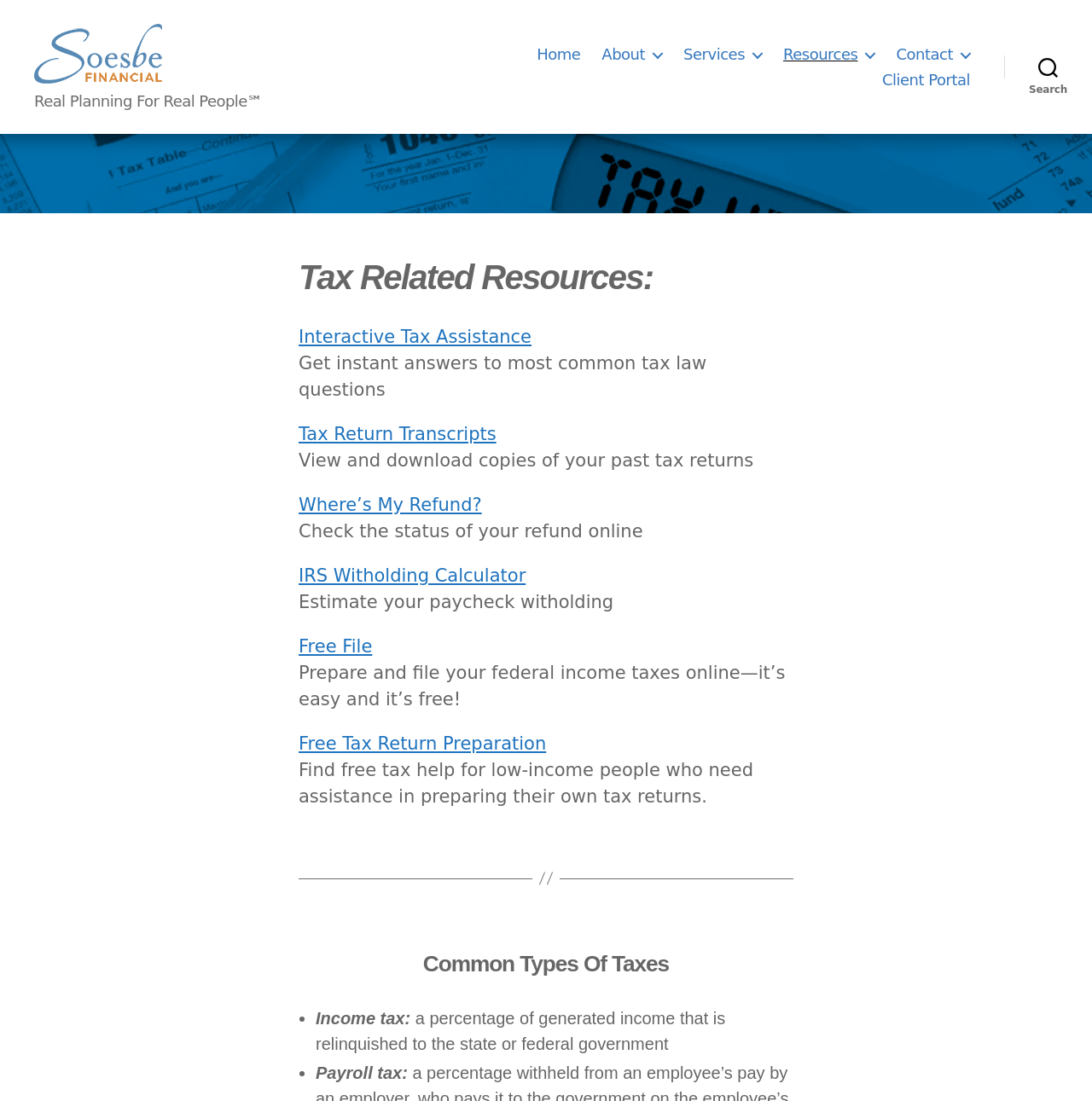Identify the bounding box coordinates of the element that should be clicked to fulfill this task: "Search". The coordinates should be provided as four float numbers between 0 and 1, i.e., [left, top, right, bottom].

[0.92, 0.044, 1.0, 0.078]